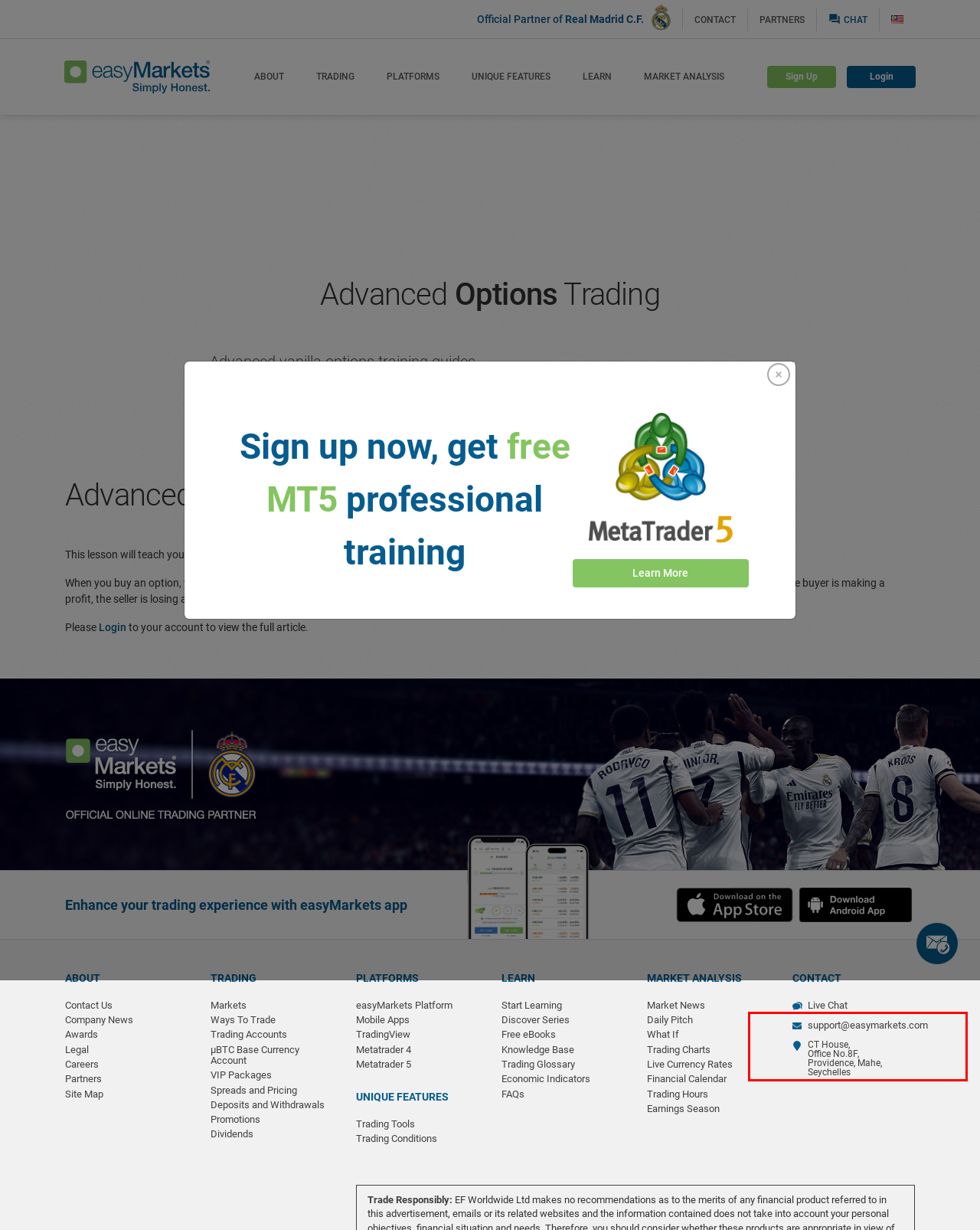Using the webpage screenshot, recognize and capture the text within the red bounding box.

Hi! Welcome to easyMarkets. Just letting you know we're here if you have any questions or need some assistance, I hope you enjoy your stay.